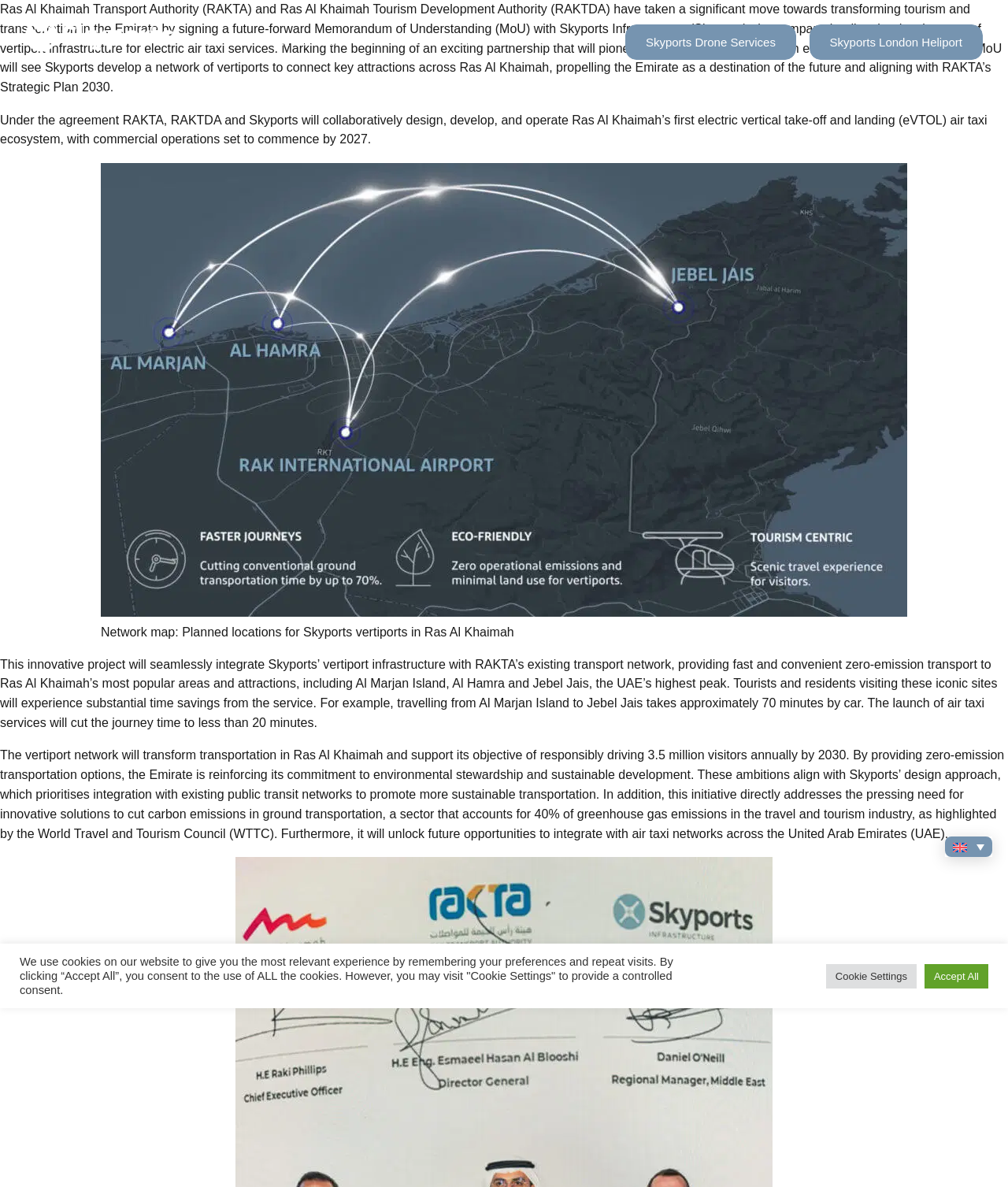What is the expected year for commercial operations to commence in Ras Al Khaimah?
Carefully examine the image and provide a detailed answer to the question.

According to the webpage content, specifically the second paragraph, it is mentioned that 'Under the agreement RAKTA, RAKTDA and Skyports will collaboratively design, develop, and operate Ras Al Khaimah’s first electric vertical take-off and landing (eVTOL) air taxi ecosystem, with commercial operations set to commence by 2027.' This indicates that the expected year for commercial operations to commence in Ras Al Khaimah is 2027.